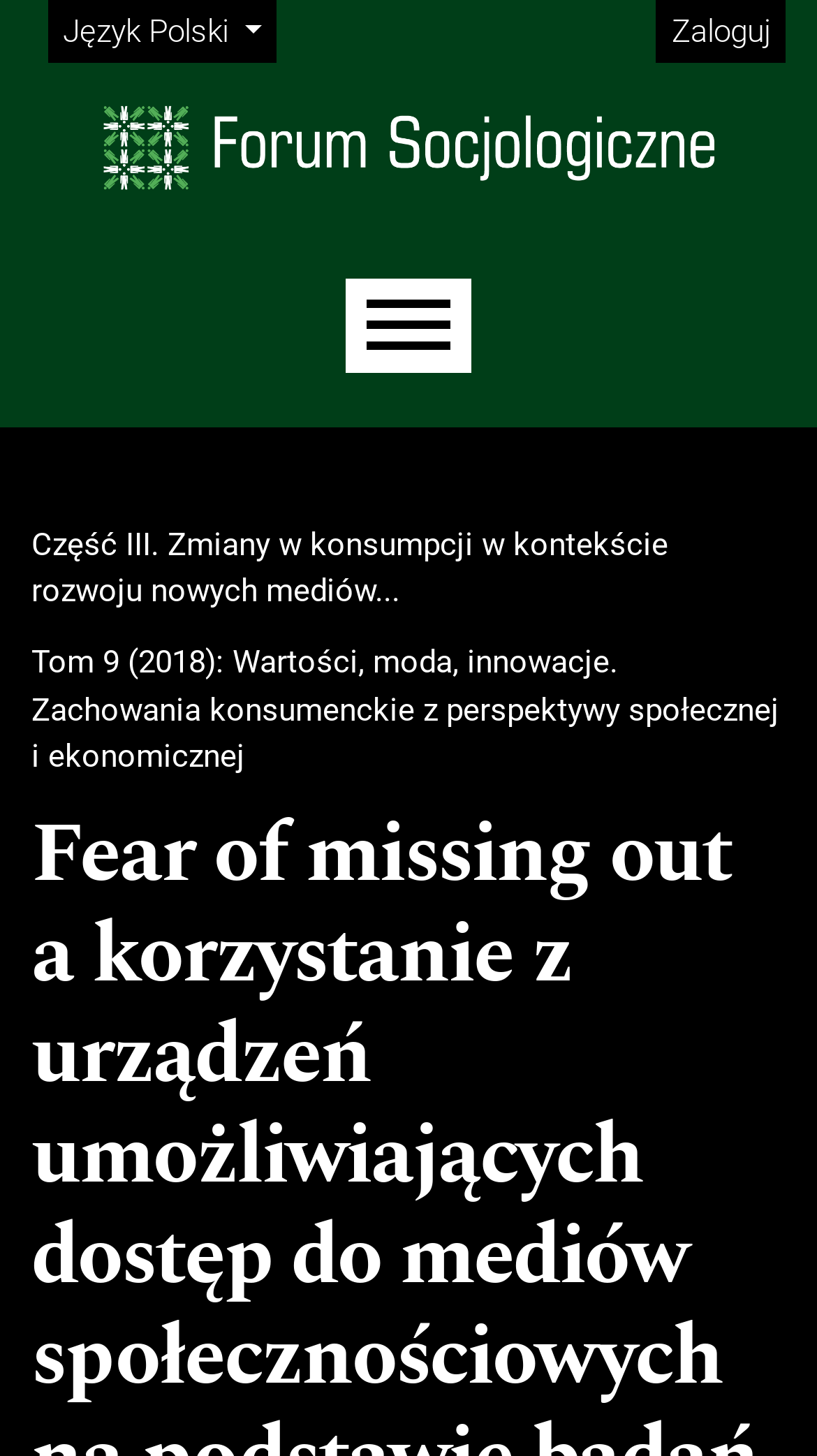What is the purpose of the button labeled 'Menu'?
Refer to the image and give a detailed answer to the question.

I inferred the purpose of the button labeled 'Menu' by looking at its location and the presence of the 'Main menu' section, which suggests that the button is used to open or toggle the main menu.